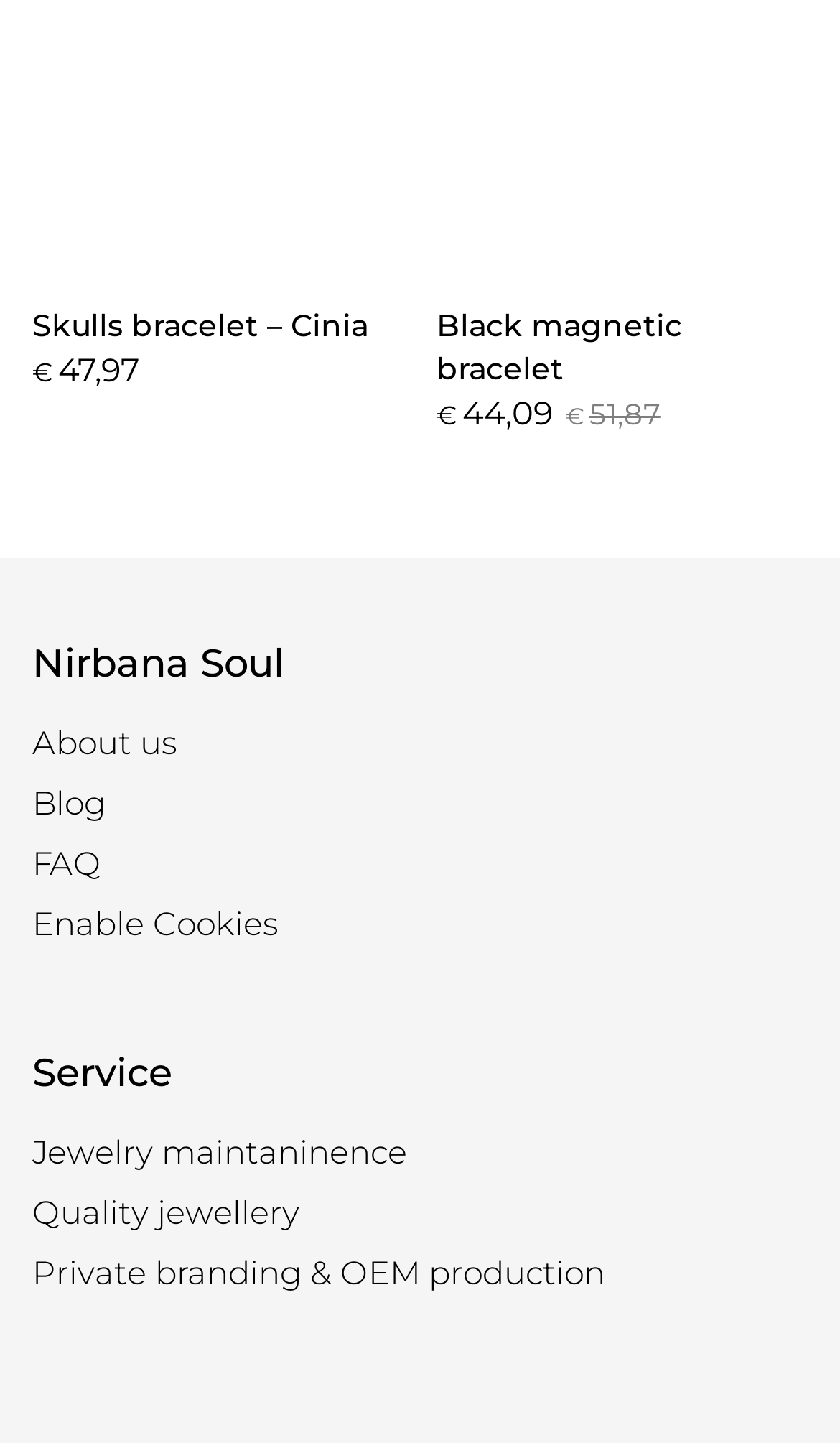What is the category of the 'Jewelry maintaninence' link?
Could you answer the question with a detailed and thorough explanation?

I found the 'Jewelry maintaninence' link under the 'Service' heading, so that is the category it belongs to.